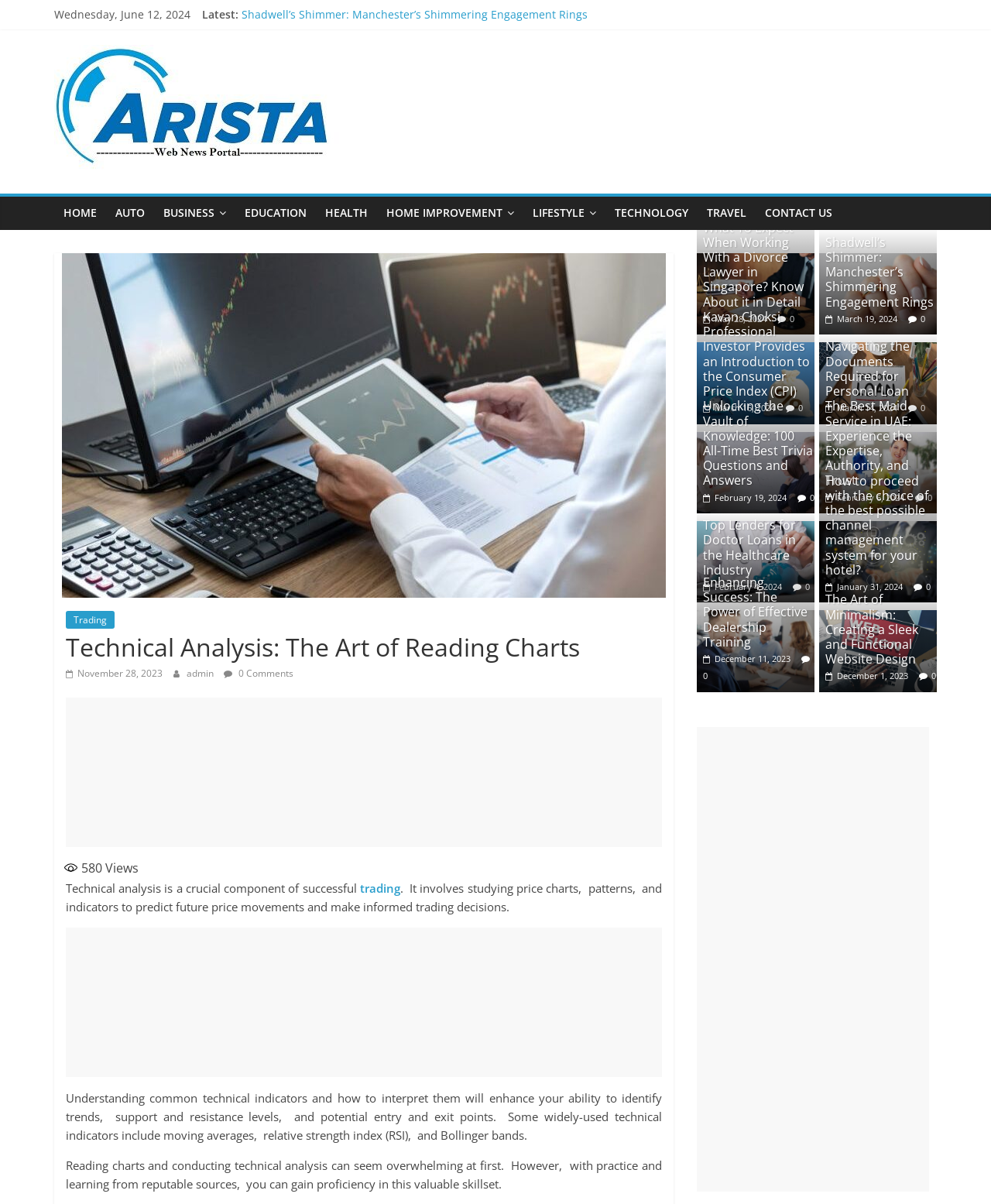What is the category of the link 'HOME'?
Give a one-word or short-phrase answer derived from the screenshot.

Navigation